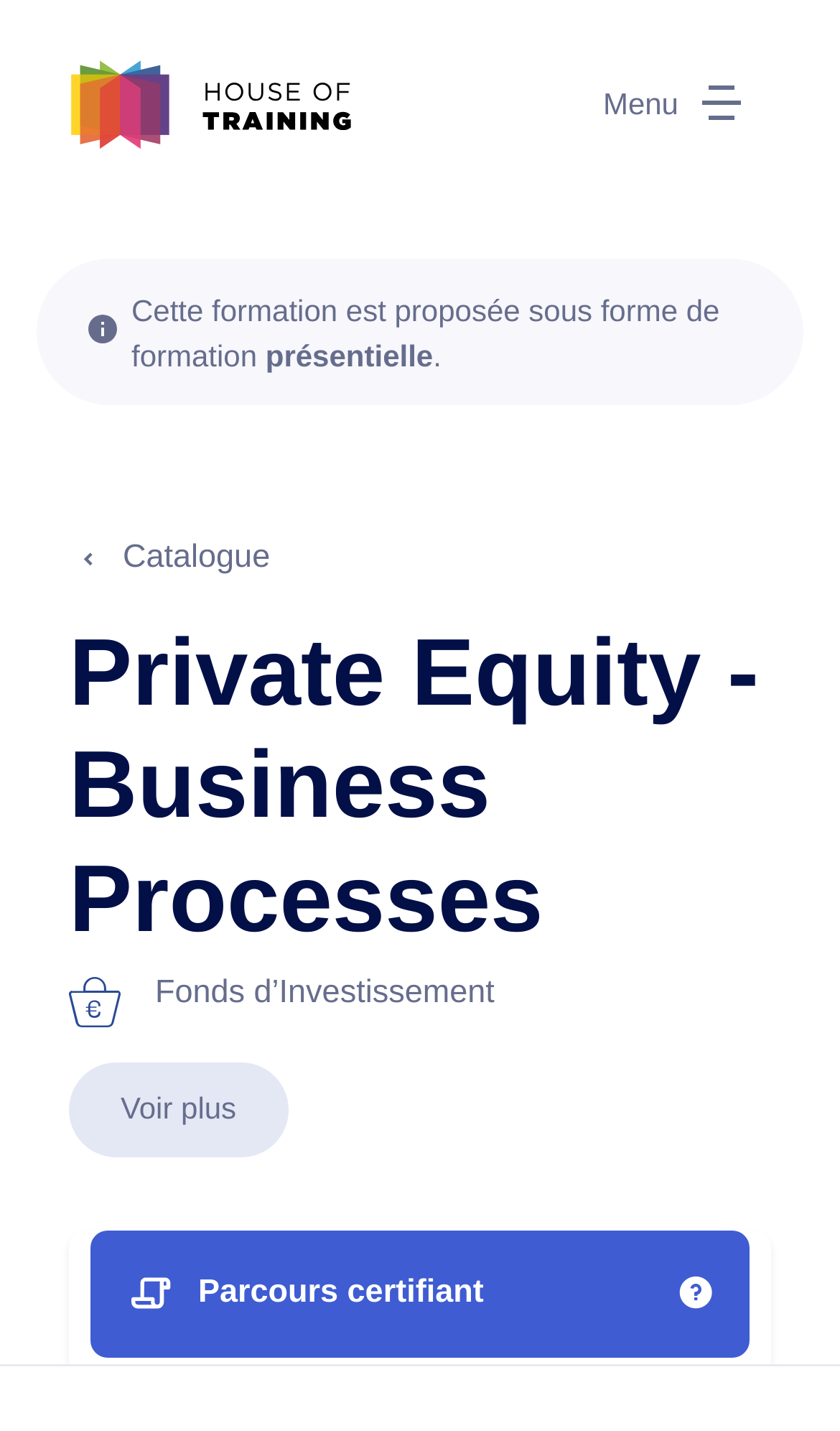Answer the question with a single word or phrase: 
What is the purpose of the certifying paths?

to obtain a certificate